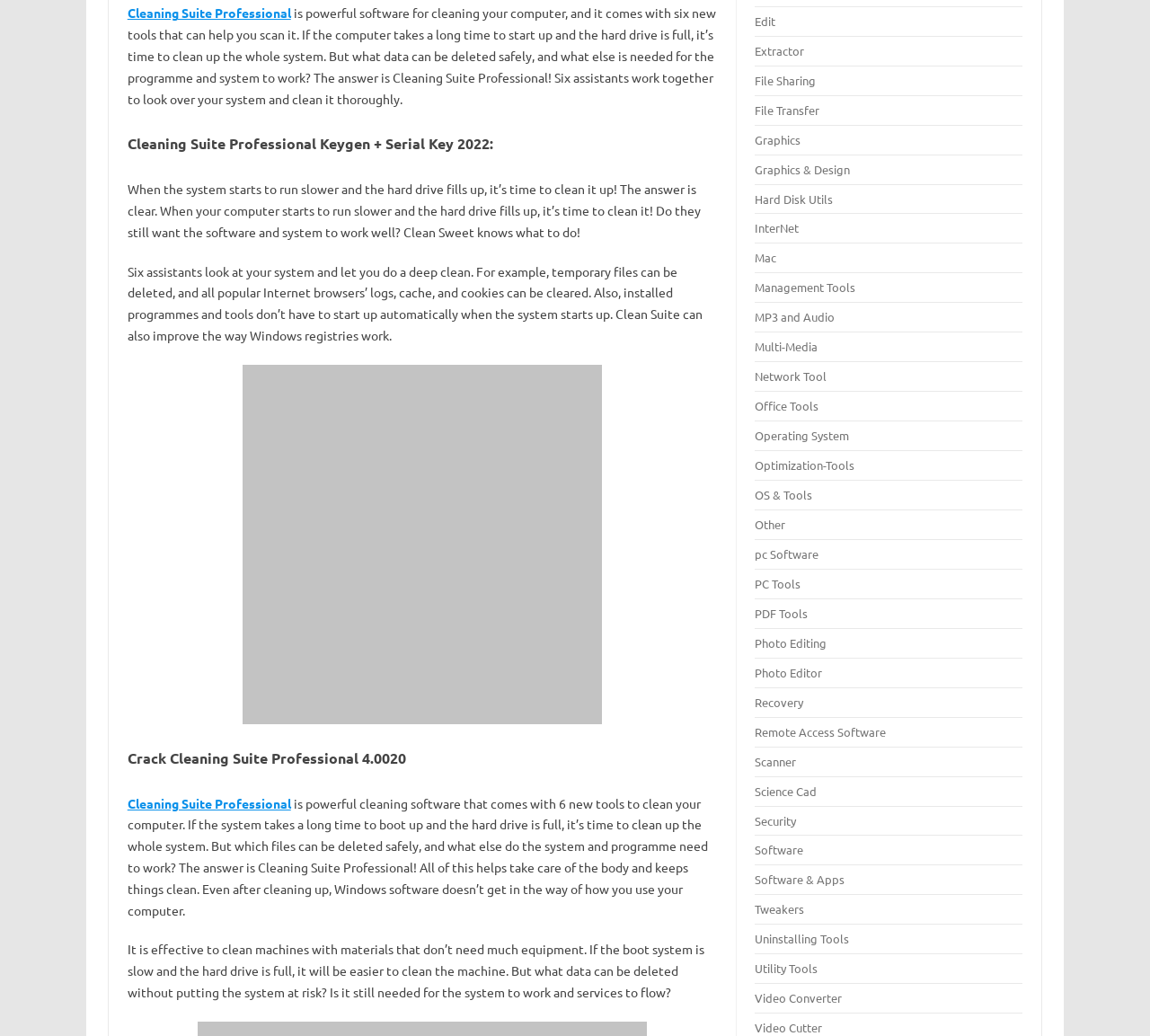What is the position of the 'Graphics' category?
Carefully analyze the image and provide a detailed answer to the question.

The position of the 'Graphics' category can be determined by comparing the y1 and y2 coordinates of the link elements. The 'Graphics' category is in element [250], which has y1 and y2 coordinates of 0.127 and 0.142, respectively. This is below the 'File Transfer' category in element [249], which has y1 and y2 coordinates of 0.099 and 0.113, respectively.